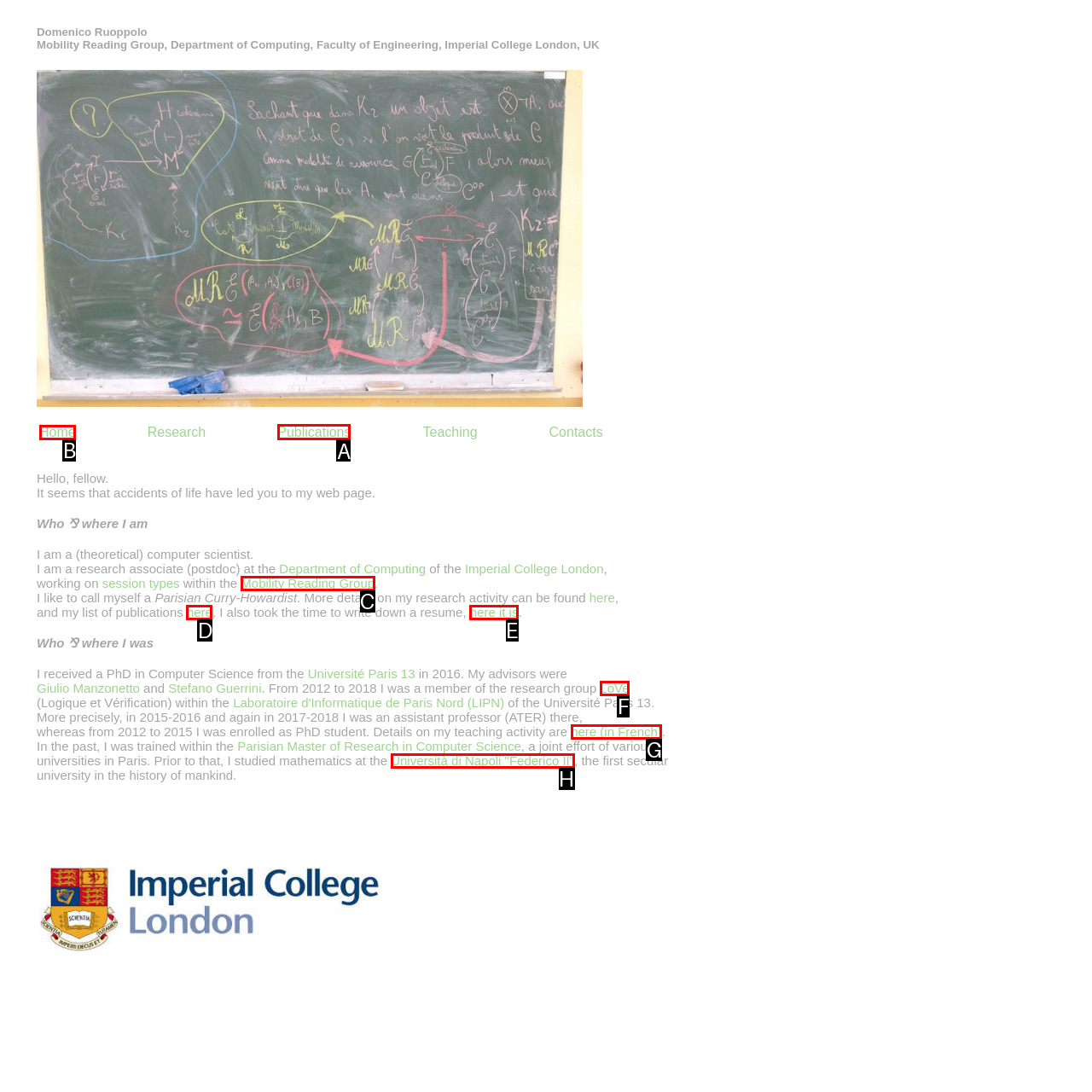Identify the letter of the UI element I need to click to carry out the following instruction: Check the 'Publications' list

A